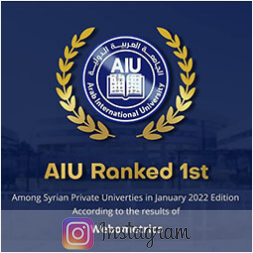Elaborate on all the key elements and details present in the image.

The image features the official logo of Arab International University (AIU), accented by a laurel wreath symbolizing achievement and excellence. Prominently displayed is the text "AIU Ranked 1st," highlighting the university's distinction as the top private university in Syria as of January 2022. Below this accolade, a note indicates the ranking is "According to the results of Webometrics," emphasizing the institution's credibility and recognition in the academic field. The background is a deep blue, providing a striking contrast to the golden text and embellishments, enhancing the celebratory tone of the announcement. Additionally, the Instagram logo suggests that this message is part of a social media post aimed at sharing this proud achievement with the university's followers and the wider community.